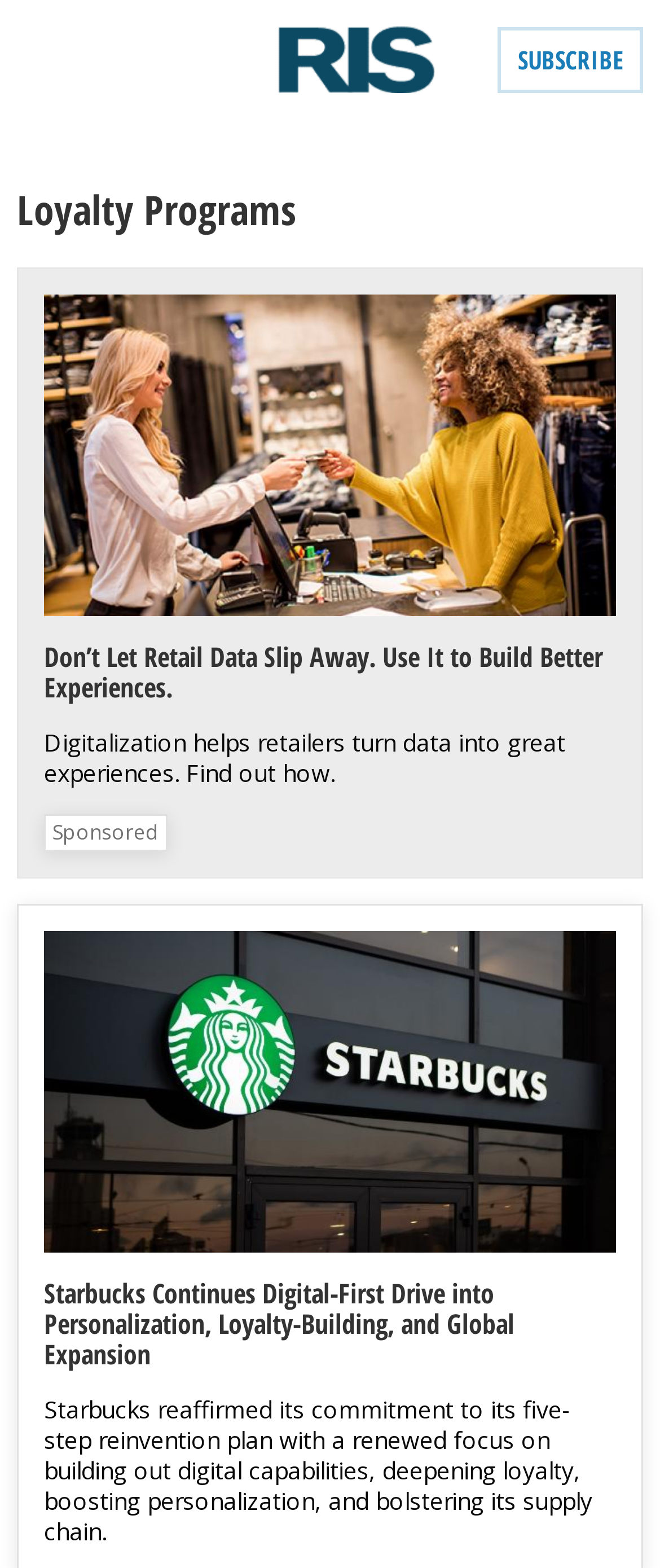How many images are on this page? Examine the screenshot and reply using just one word or a brief phrase.

4